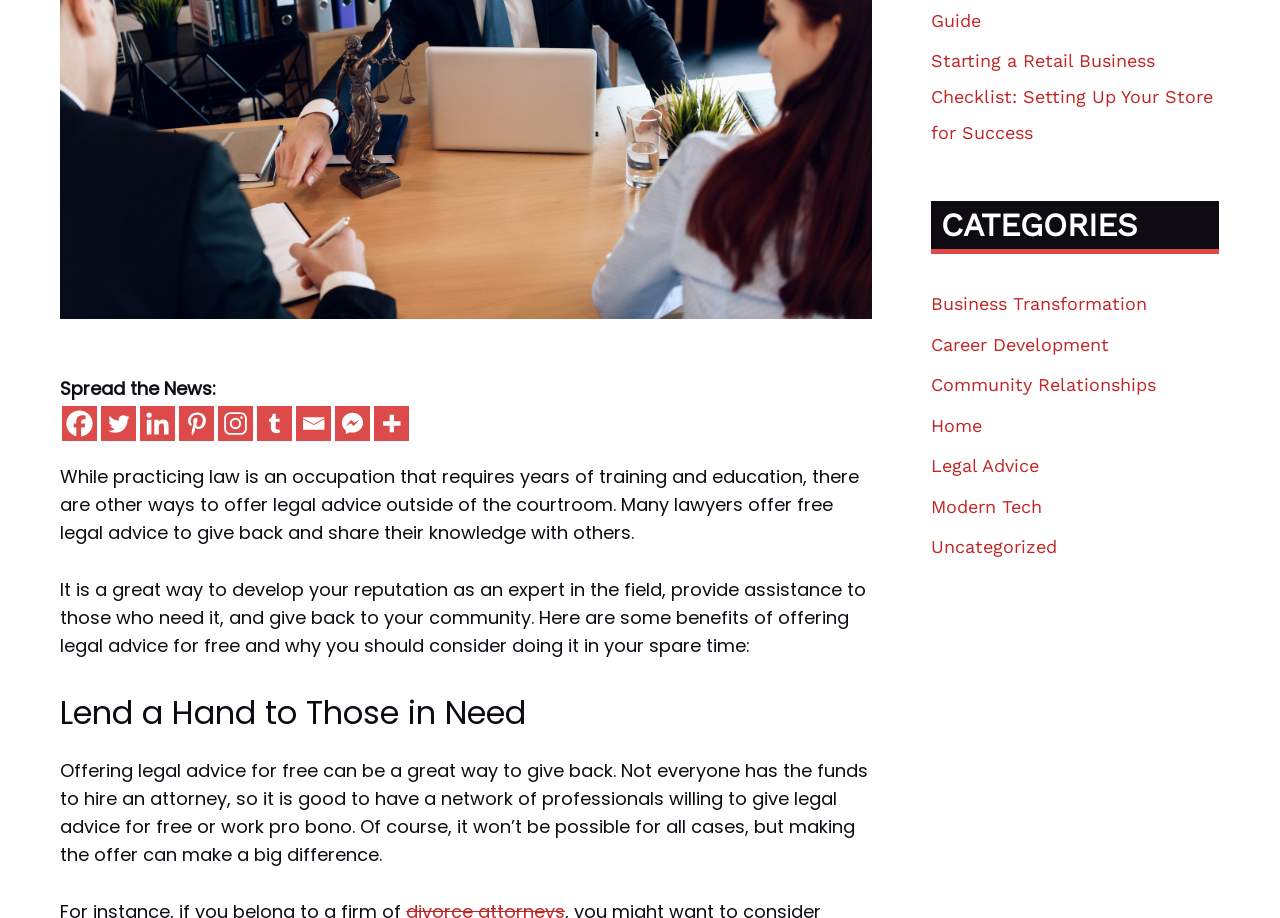Can you find the bounding box coordinates for the UI element given this description: "Uncategorized"? Provide the coordinates as four float numbers between 0 and 1: [left, top, right, bottom].

[0.727, 0.584, 0.826, 0.607]